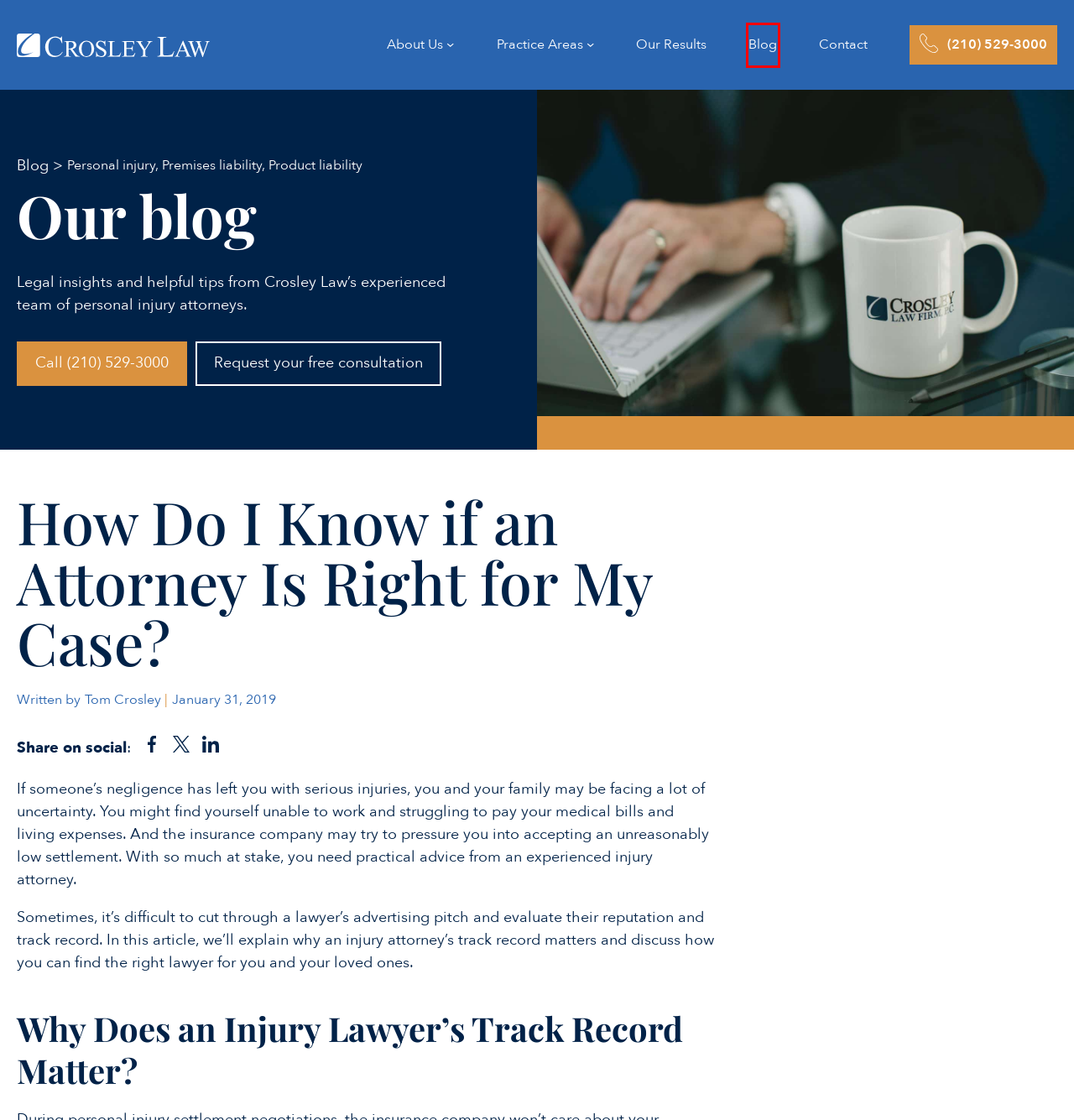You are given a screenshot of a webpage with a red rectangle bounding box around a UI element. Select the webpage description that best matches the new webpage after clicking the element in the bounding box. Here are the candidates:
A. Our Results | Crosley Law
B. Blog | Crosley Law
C. Premises liability Archives | Crosley Law
D. Personal injury Archives | Crosley Law
E. San Antonio Personal Injury Lawyers | Crosley Law
F. Crosley Law Contact Us | San Antonio
G. Crosley Law About Us | San Antonio
H. Product liability Archives | Crosley Law

B